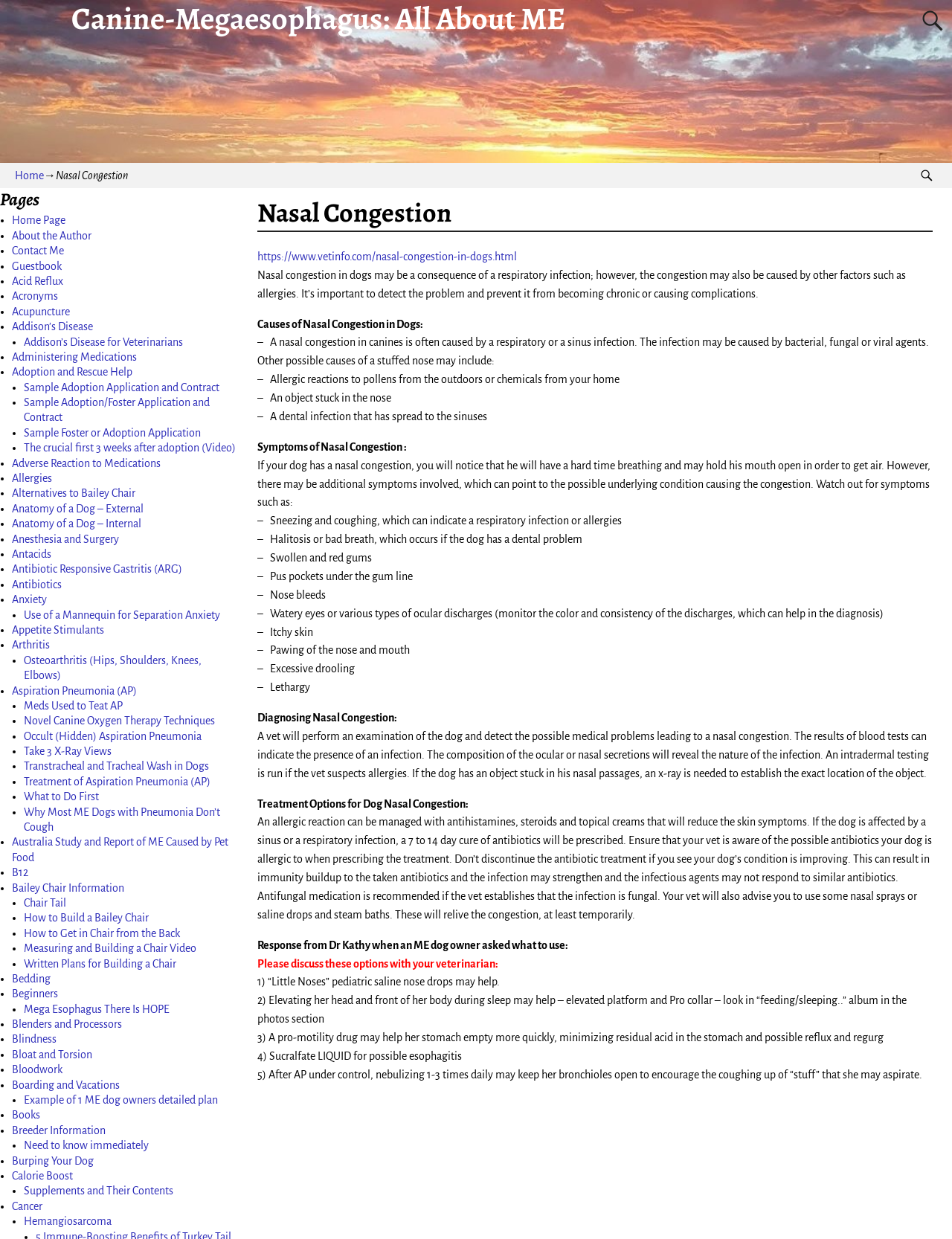Determine the bounding box coordinates for the area that needs to be clicked to fulfill this task: "Click on the 'EFFT' link". The coordinates must be given as four float numbers between 0 and 1, i.e., [left, top, right, bottom].

None